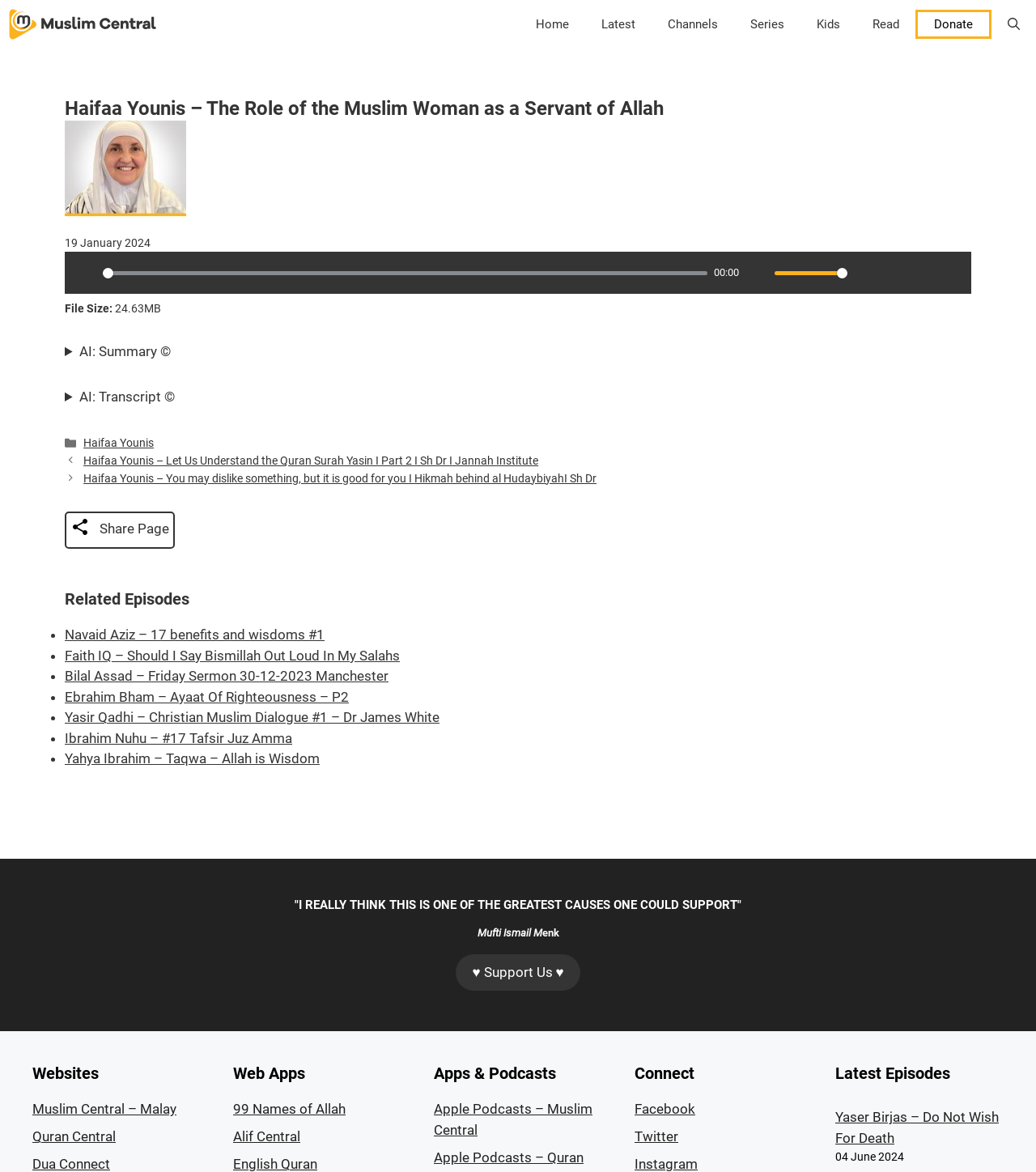Identify the bounding box coordinates of the area you need to click to perform the following instruction: "Open the search bar".

[0.957, 0.0, 1.0, 0.041]